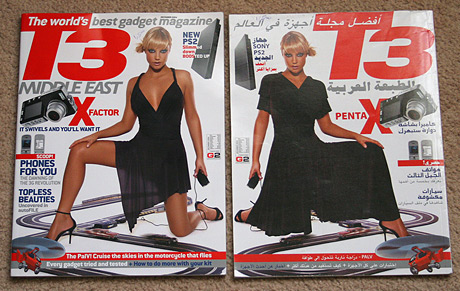Provide your answer to the question using just one word or phrase: What is the title on the Arabic-speaking audience's magazine cover?

PENTA X